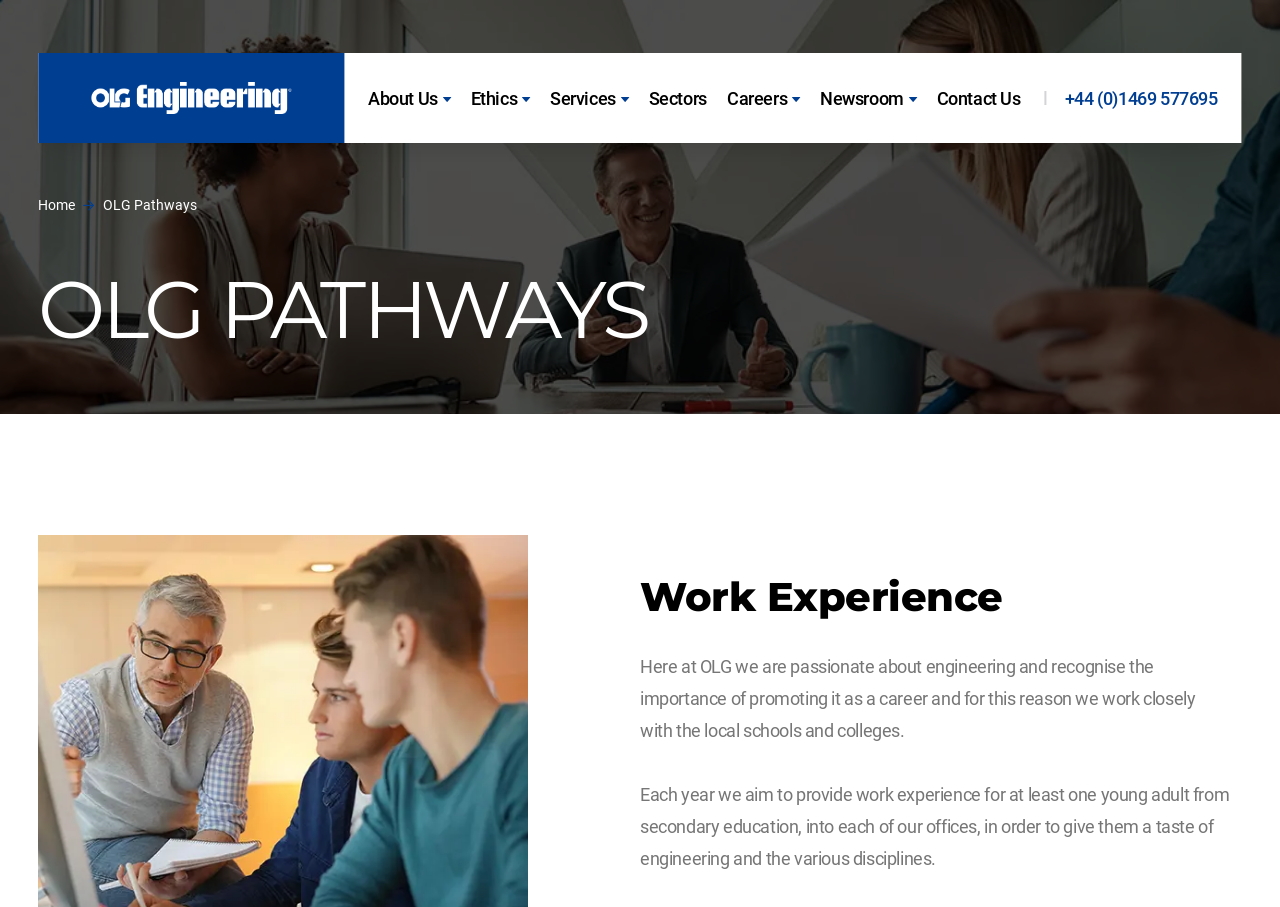Determine the bounding box coordinates of the clickable element necessary to fulfill the instruction: "go to homepage". Provide the coordinates as four float numbers within the 0 to 1 range, i.e., [left, top, right, bottom].

[0.03, 0.059, 0.269, 0.158]